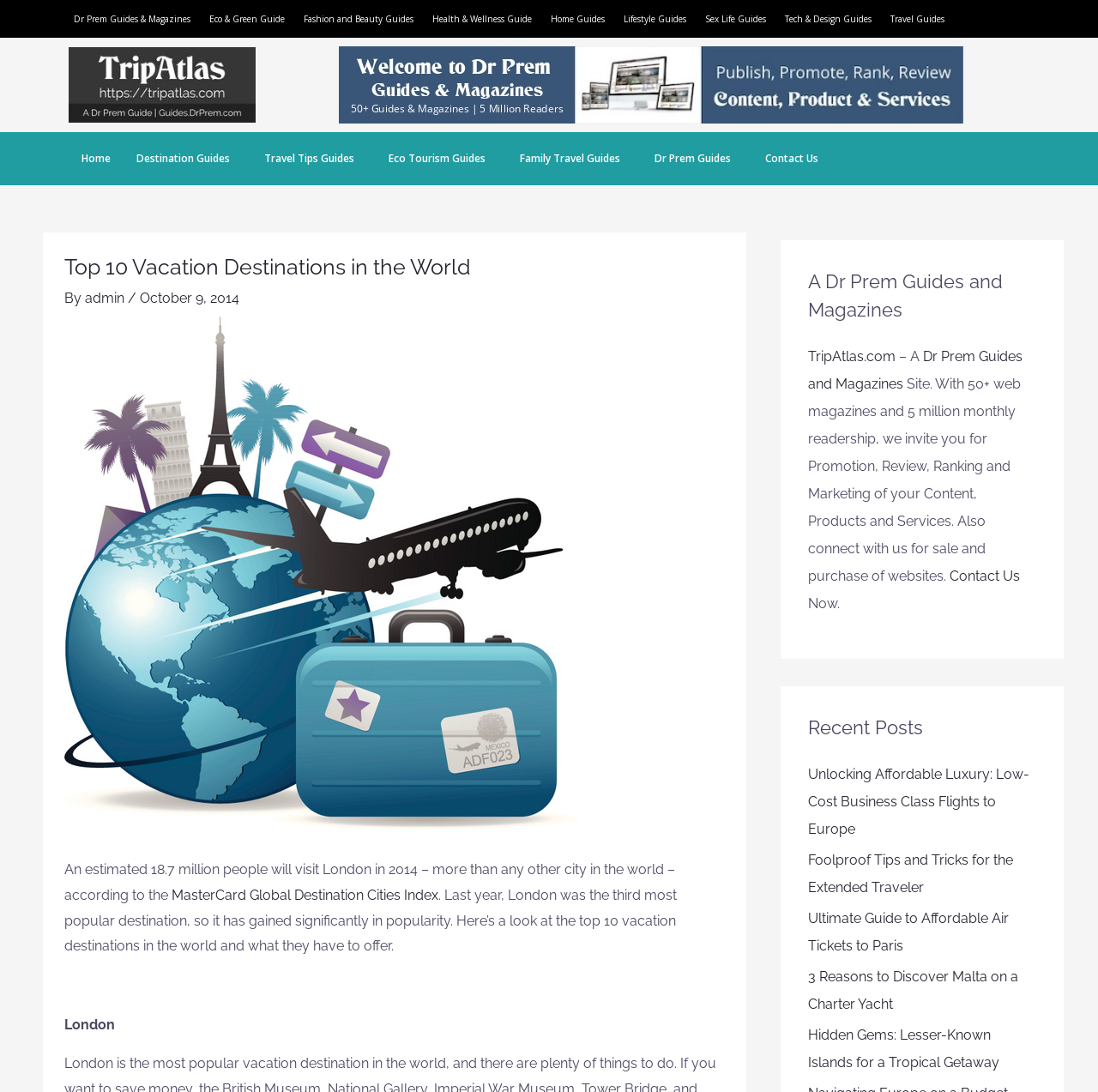Please specify the bounding box coordinates for the clickable region that will help you carry out the instruction: "Explore the Travel Guides".

[0.806, 0.008, 0.873, 0.027]